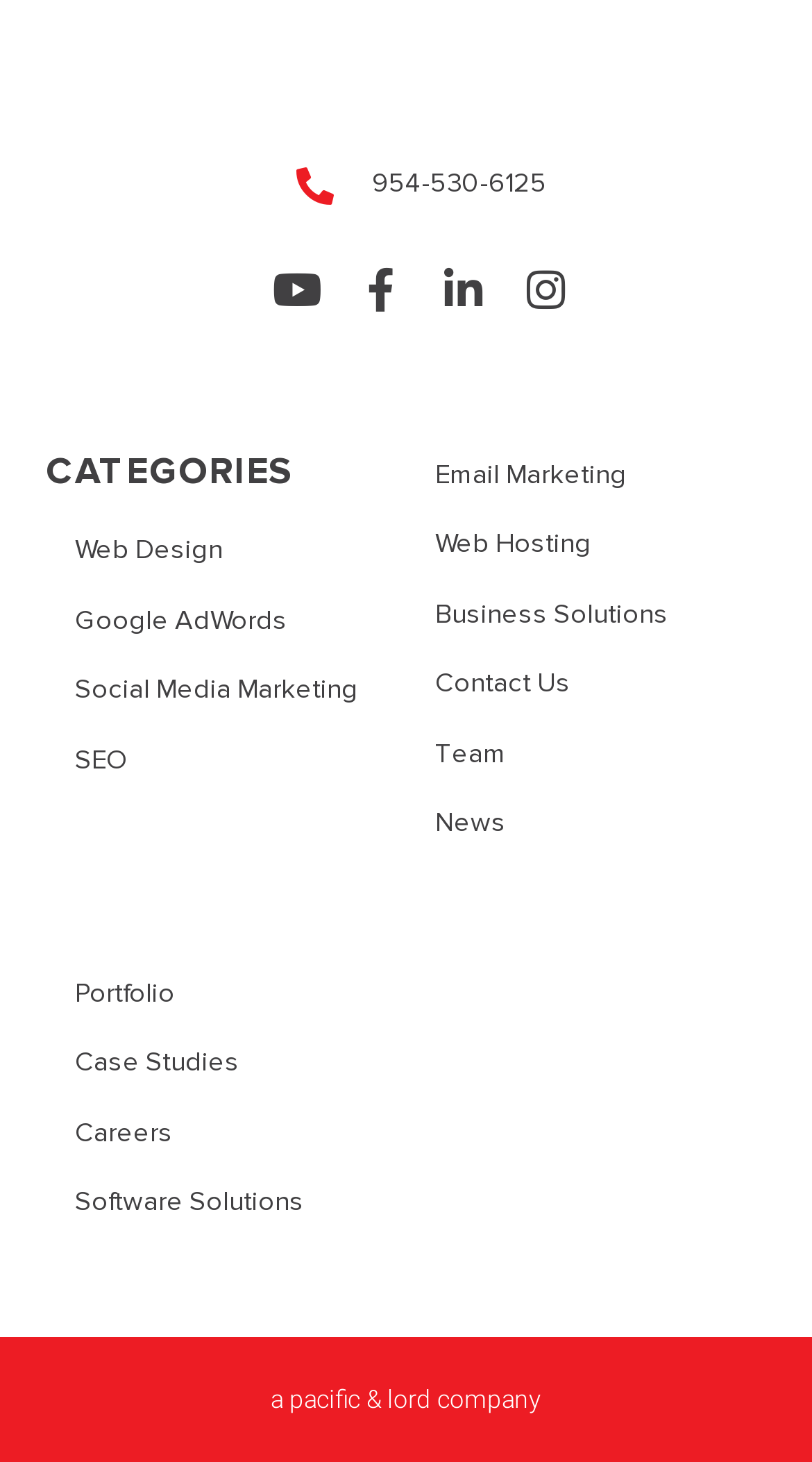Locate the bounding box coordinates of the element to click to perform the following action: 'explore Web Design category'. The coordinates should be given as four float values between 0 and 1, in the form of [left, top, right, bottom].

[0.056, 0.364, 0.5, 0.392]